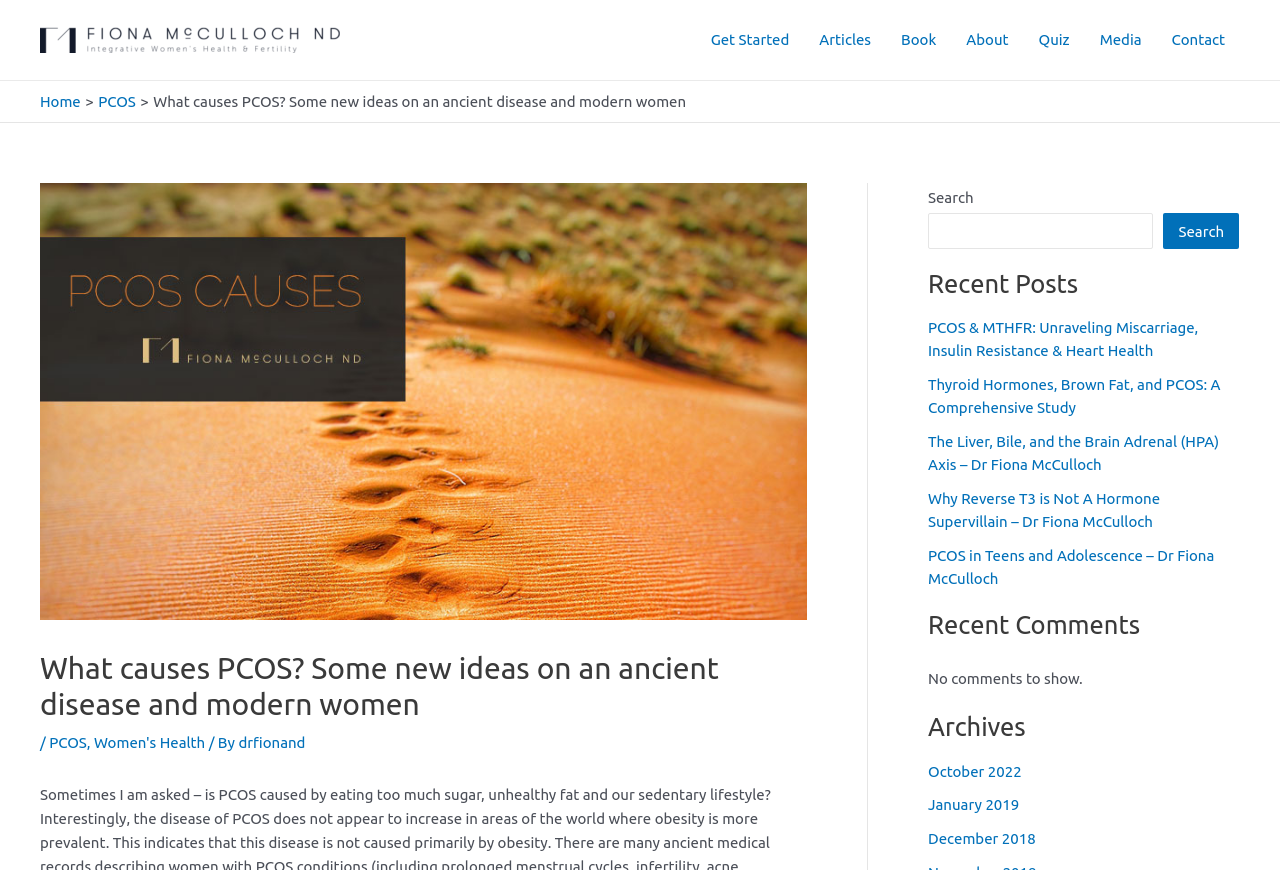What is the name of the author of the article?
Kindly offer a comprehensive and detailed response to the question.

I determined the answer by looking at the root element 'What causes PCOS? Some new ideas on an ancient disease and modern women - Dr Fiona ND' which indicates that Dr Fiona ND is the author of the article.